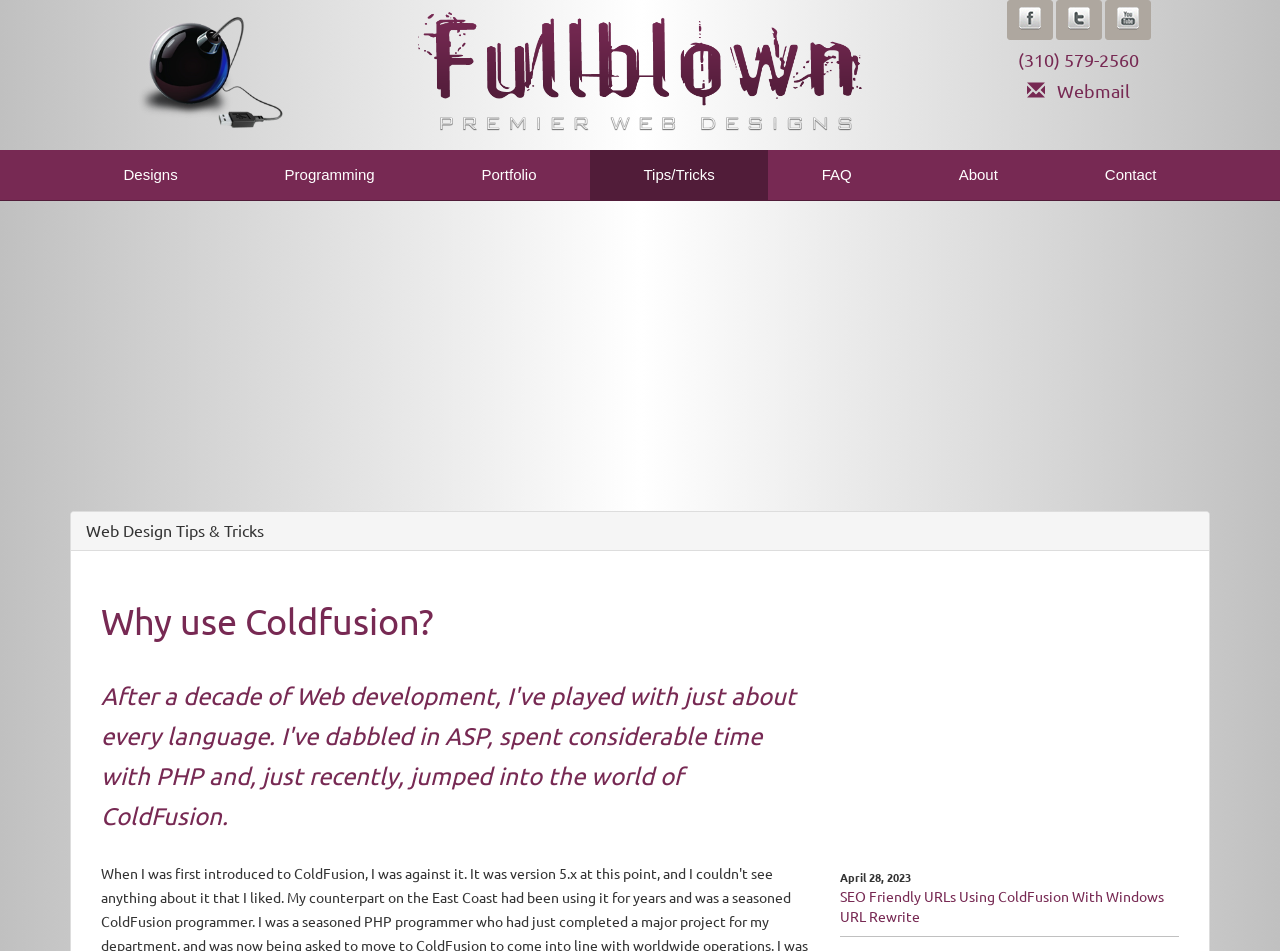What is the author's experience in web development?
Give a comprehensive and detailed explanation for the question.

I determined the author's experience by analyzing the text content, specifically the sentence 'After a decade of Web development, I've played with just about every language.' which suggests that the author has a decade of experience in web development.